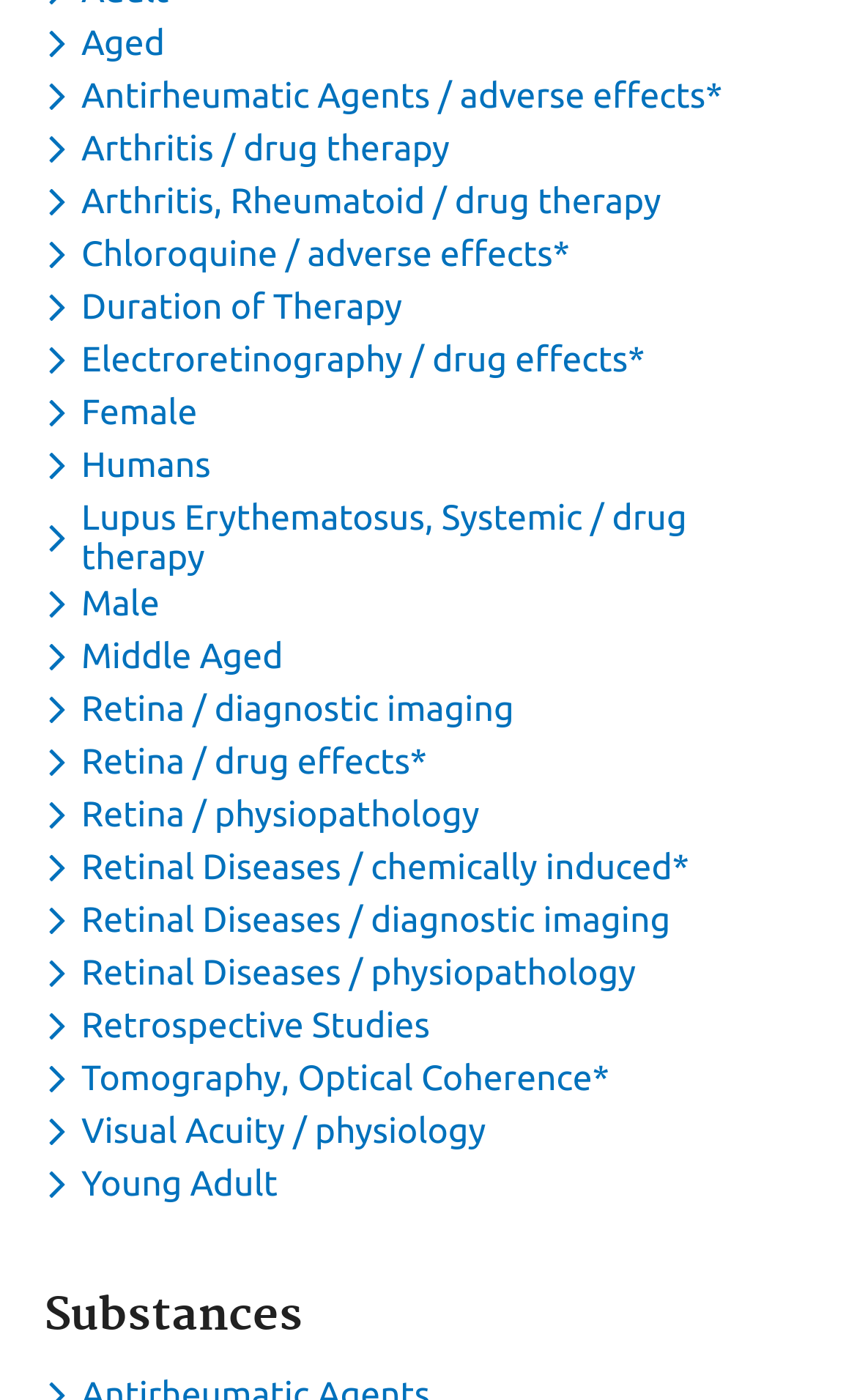Identify the bounding box coordinates for the element you need to click to achieve the following task: "Toggle dropdown menu for keyword Young Adult". The coordinates must be four float values ranging from 0 to 1, formatted as [left, top, right, bottom].

[0.051, 0.831, 0.337, 0.859]